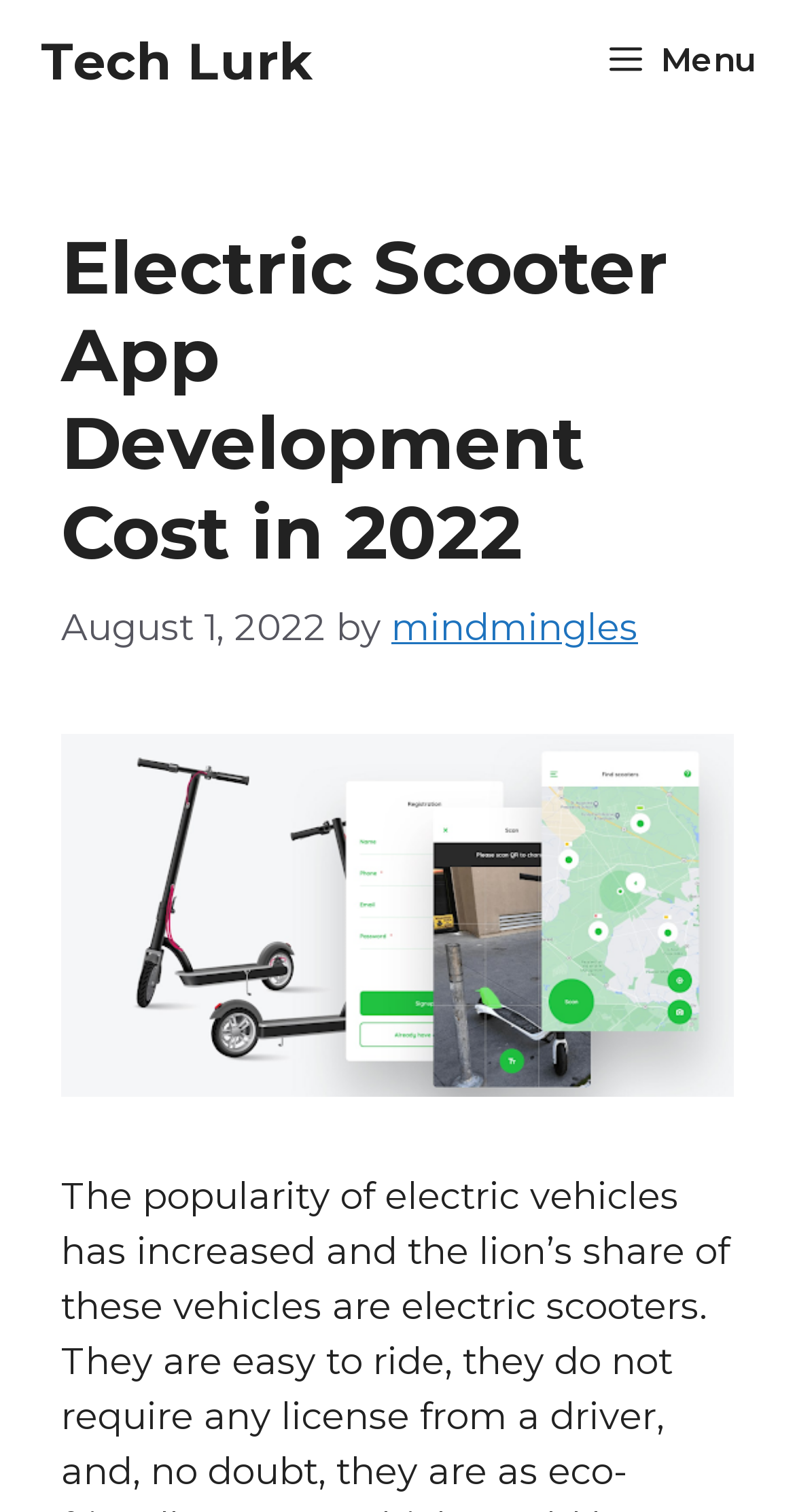Explain the webpage in detail.

The webpage is about electric scooter app development costs in 2022. At the top, there is a primary navigation bar that spans the entire width of the page, containing a link to "Tech Lurk" on the left and a "Menu" button on the right. 

Below the navigation bar, there is a header section that occupies most of the page's width. Within this section, there is a prominent heading that reads "Electric Scooter App Development Cost in 2022". Directly below the heading, there is a timestamp indicating the publication date, "August 1, 2022", followed by the author's name, "mindmingles".